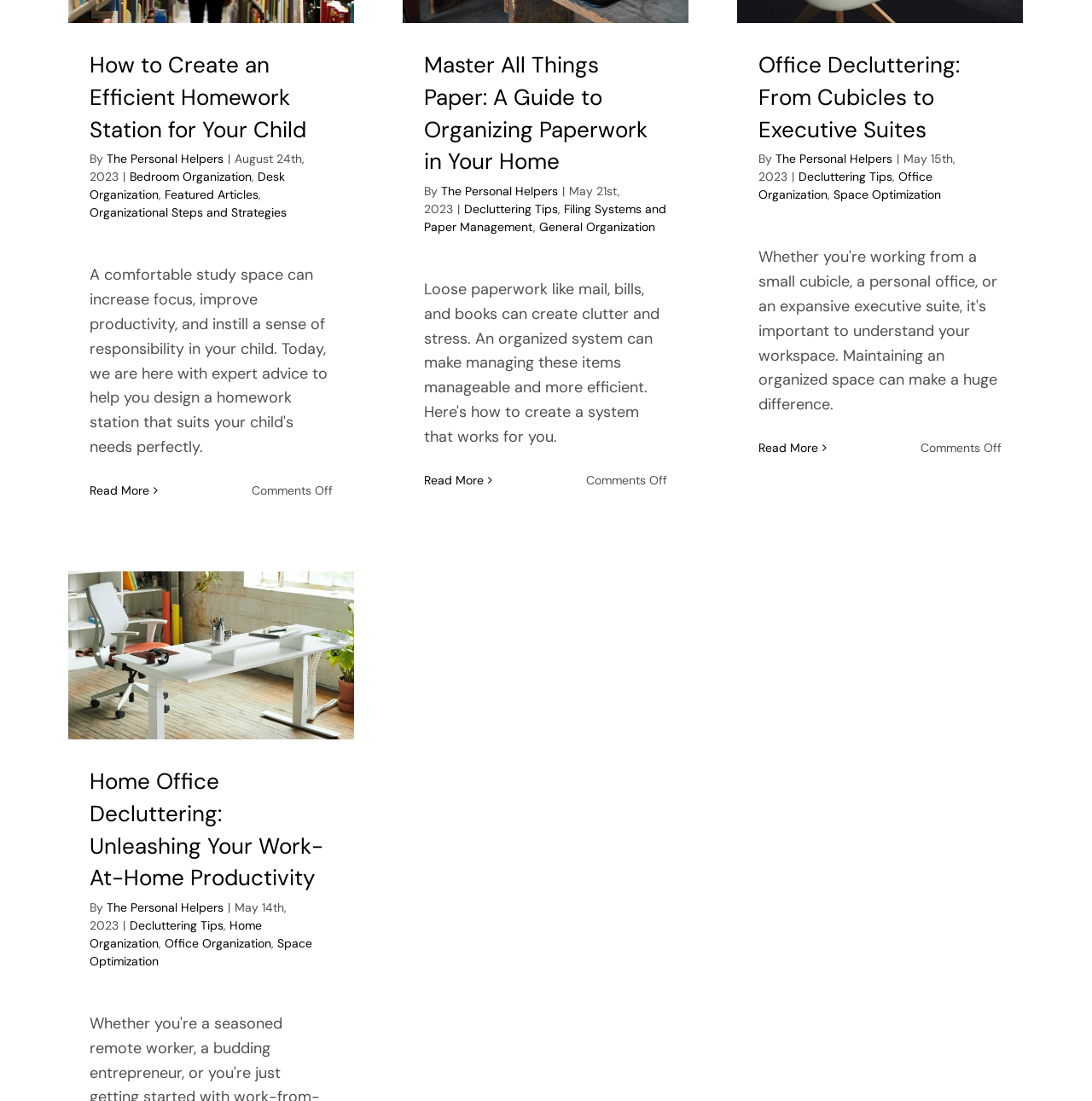What is the date of the article 'Office Decluttering: From Cubicles to Executive Suites'?
Give a single word or phrase answer based on the content of the image.

May 15th, 2023